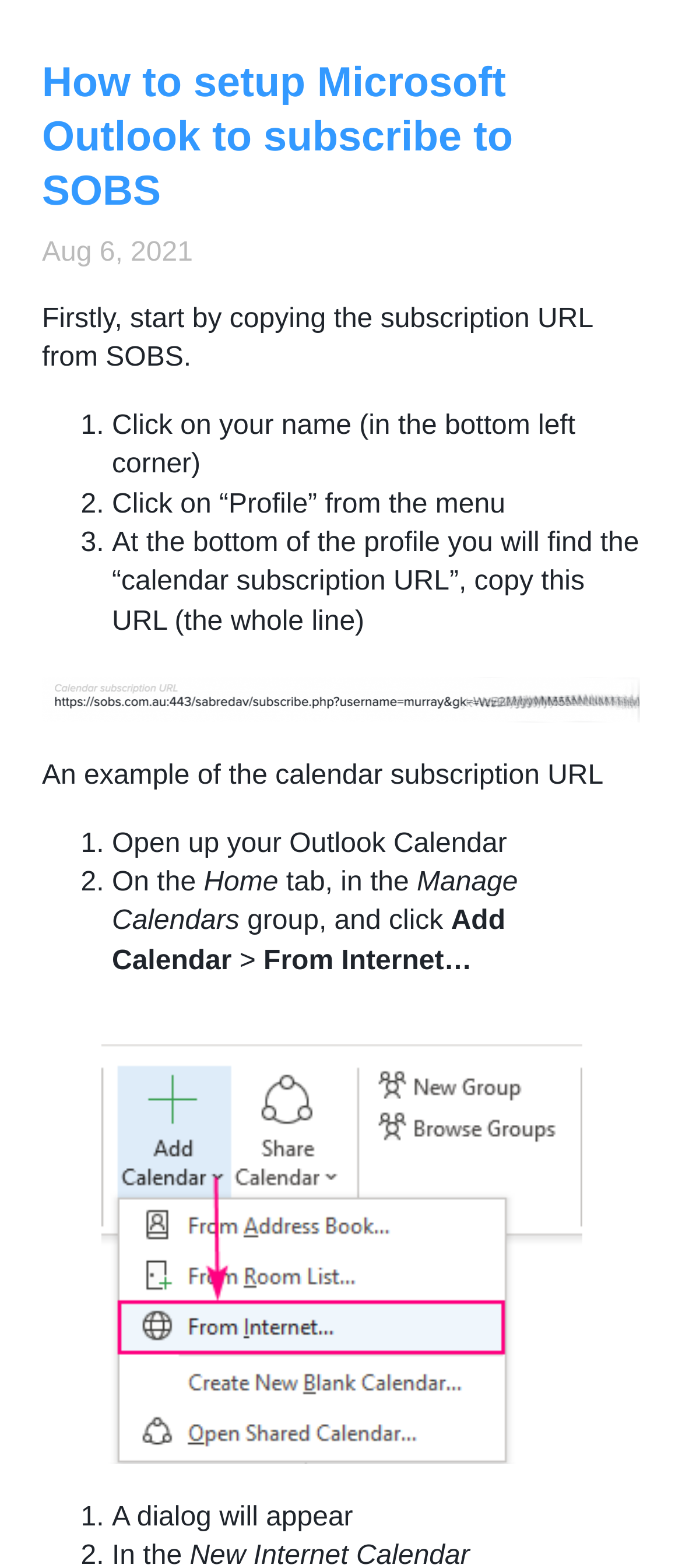What is the purpose of copying the subscription URL?
Look at the screenshot and provide an in-depth answer.

According to the tutorial, the user needs to copy the subscription URL from SOBS, which implies that the URL is necessary for subscribing to SOBS.